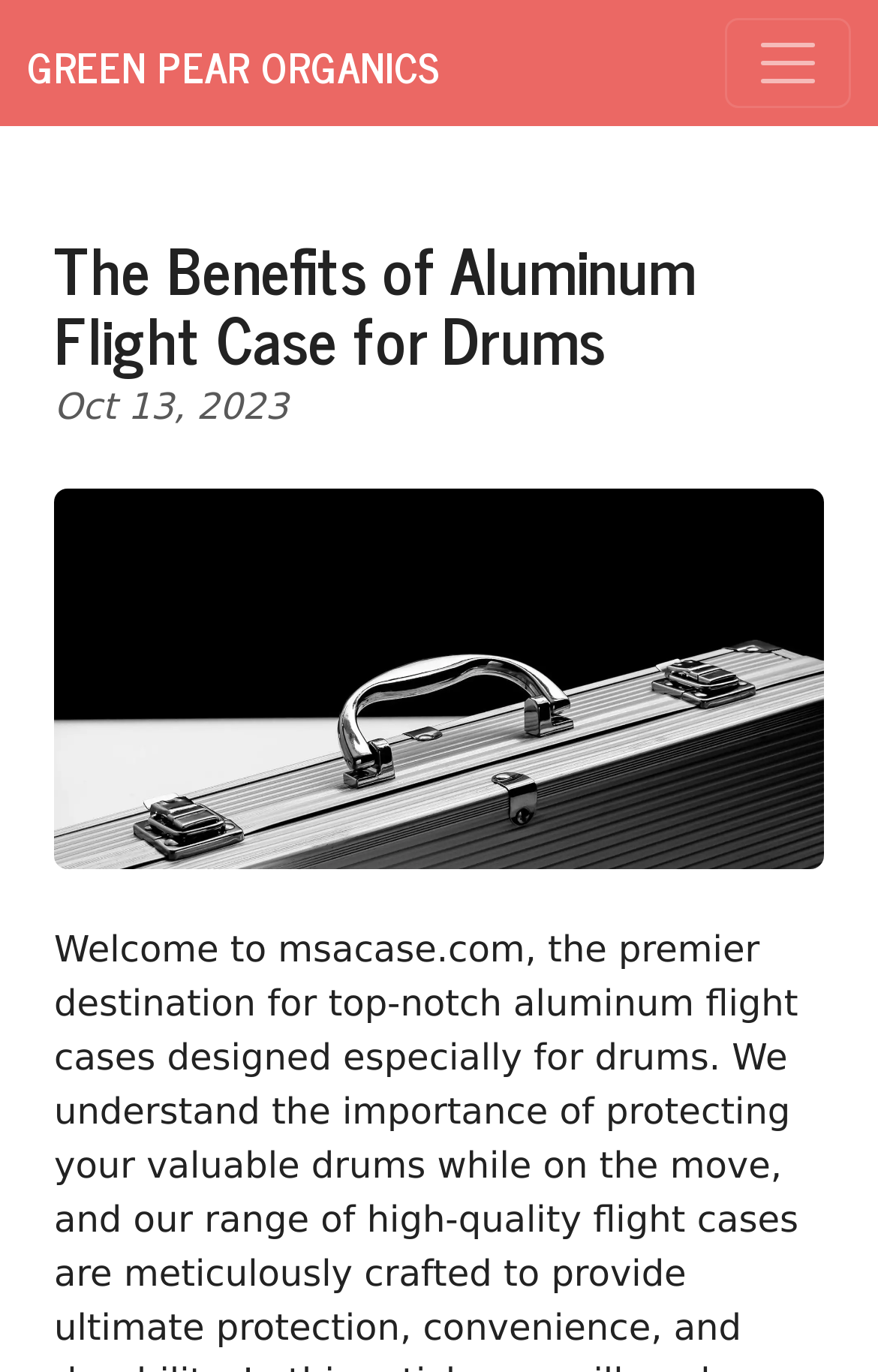Using the image as a reference, answer the following question in as much detail as possible:
What is the link at the top left?

I found the link at the top left by looking at the link element located at [0.031, 0.013, 0.503, 0.079] which contains the text 'GREEN PEAR ORGANICS'.